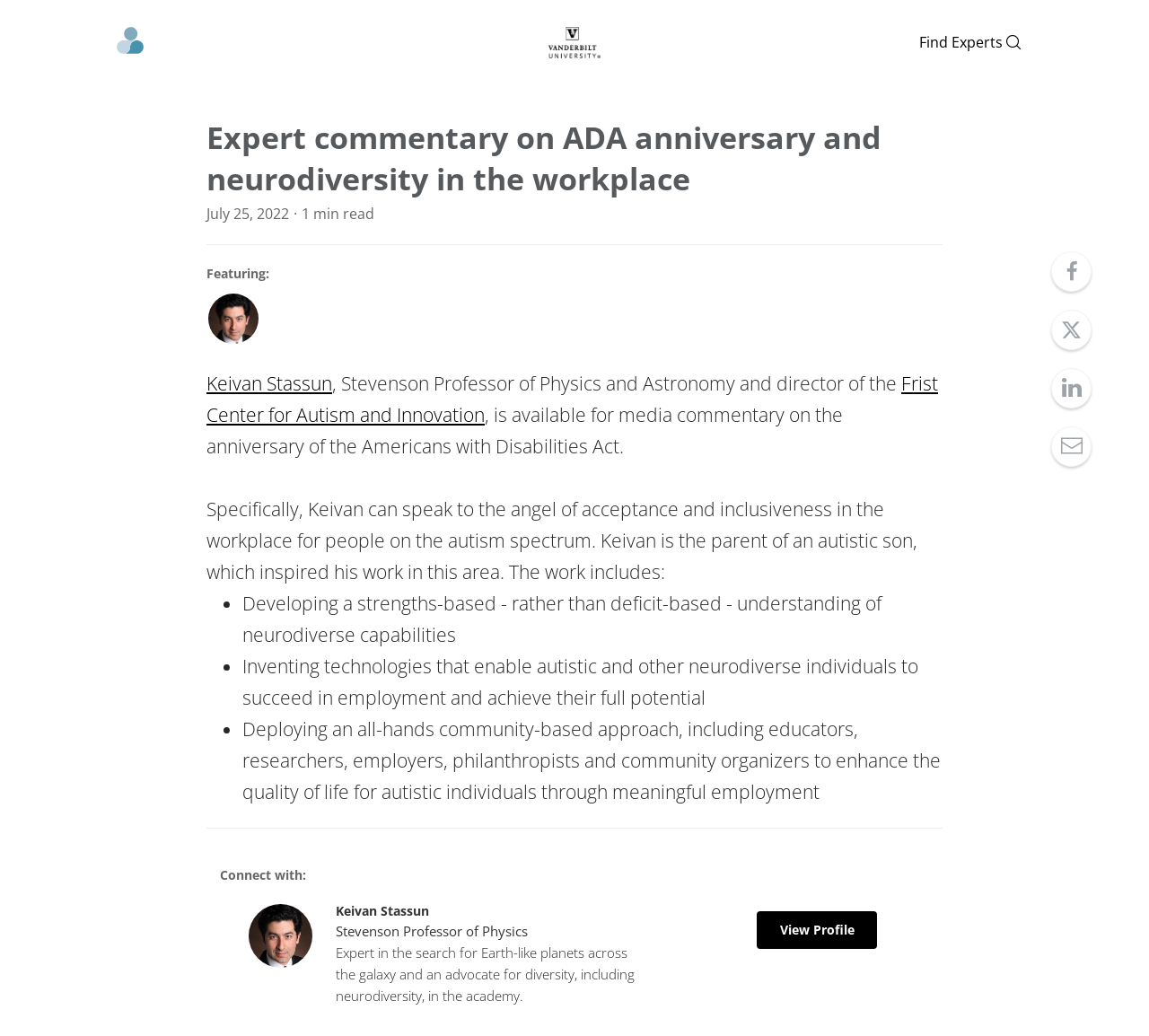Offer an extensive depiction of the webpage and its key elements.

The webpage features expert commentary on the ADA anniversary and neurodiversity in the workplace, with a focus on Keivan Stassun, a Stevenson Professor of Physics and Astronomy and director of the Frist Center for Autism and Innovation. 

At the top left of the page, there are two logos, one smaller and one larger, with the larger one positioned slightly to the right. On the top right, there is another logo and a link to "Find Experts". 

Below the logos, the title "Expert commentary on ADA anniversary and neurodiversity in the workplace" is prominently displayed, followed by the date "July 25, 2022" and "1 min read". A horizontal separator line divides the title section from the main content.

The main content features a section titled "Featuring:" with a link to Keivan Stassun, accompanied by a small image of him. The text describes Keivan's expertise and his availability for media commentary on the anniversary of the Americans with Disabilities Act. 

The text continues to explain Keivan's work, including developing a strengths-based understanding of neurodiverse capabilities, inventing technologies to enable autistic individuals to succeed in employment, and deploying a community-based approach to enhance the quality of life for autistic individuals. 

Below this section, there is another horizontal separator line, followed by a "Connect with:" section featuring an image of Keivan Stassun, his title "Stevenson Professor of Physics", and a brief description of his expertise. A "View Profile" link is also provided. 

On the bottom right of the page, there is a small image, likely a social media icon or a button.